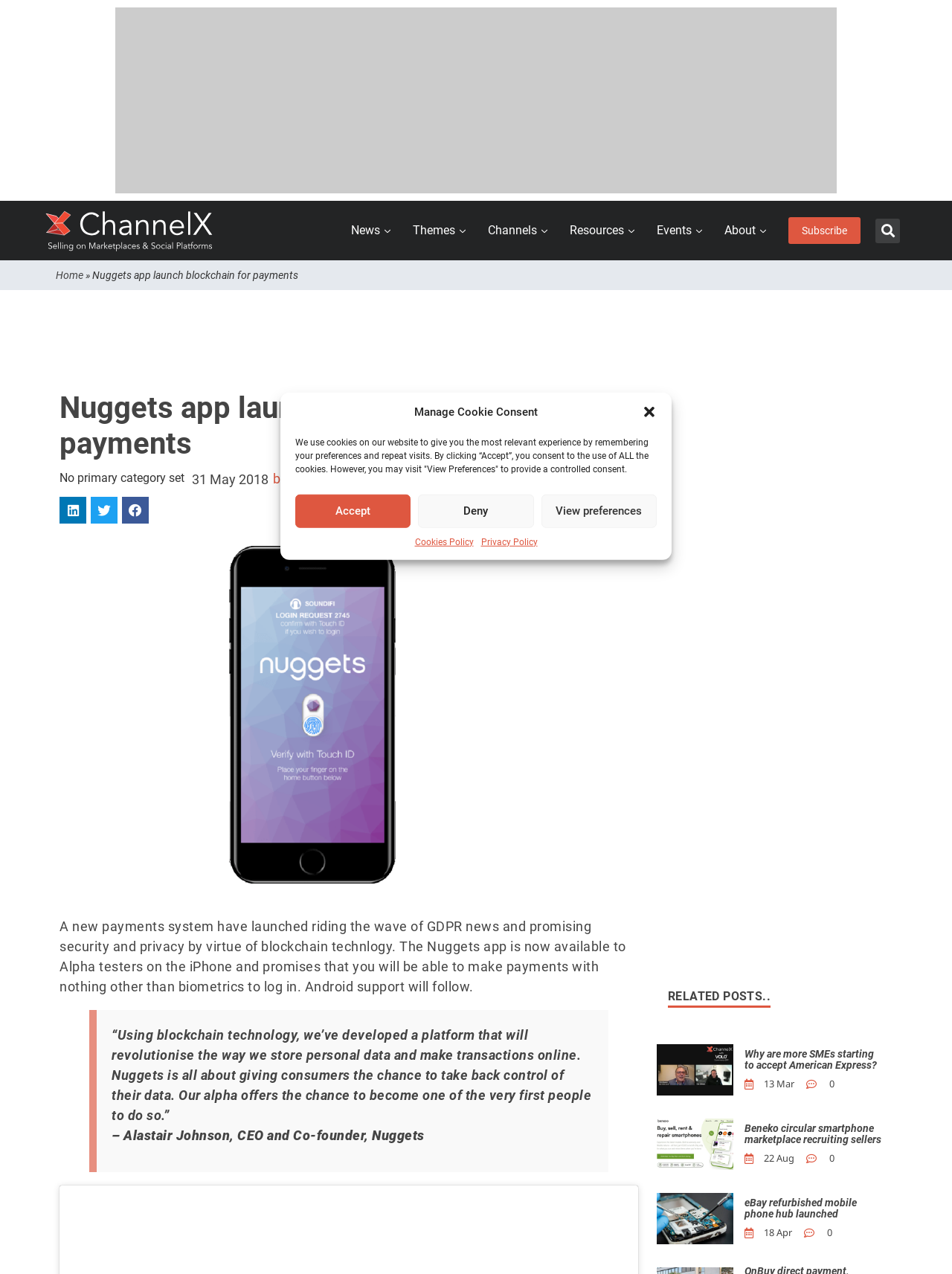What is the name of the app launched?
We need a detailed and exhaustive answer to the question. Please elaborate.

The webpage is about the launch of a new payments system, and the name of the app is mentioned in the first paragraph as 'Nuggets app'.